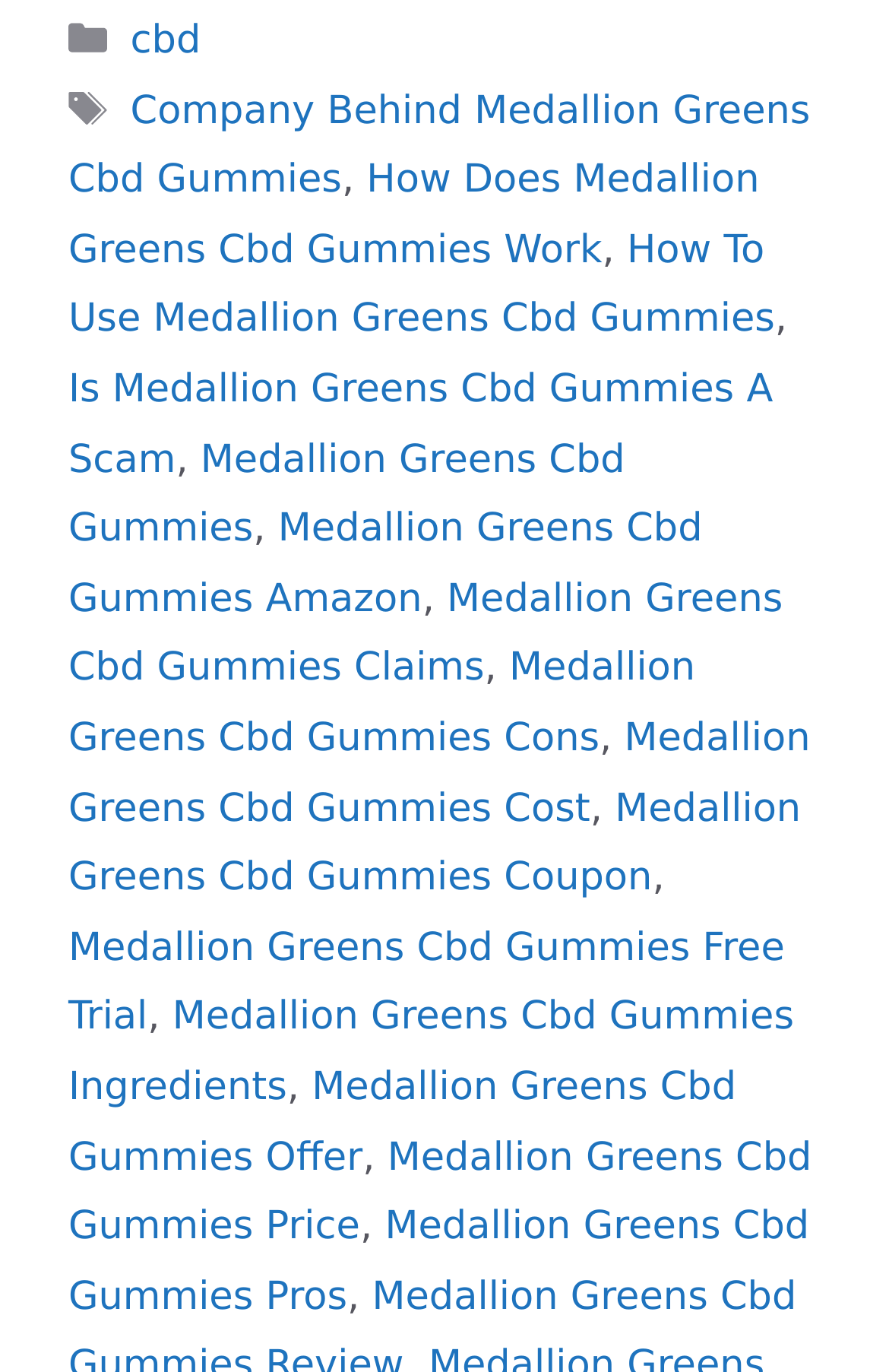Locate the bounding box for the described UI element: "Medallion Greens Cbd Gummies". Ensure the coordinates are four float numbers between 0 and 1, formatted as [left, top, right, bottom].

[0.077, 0.318, 0.703, 0.402]